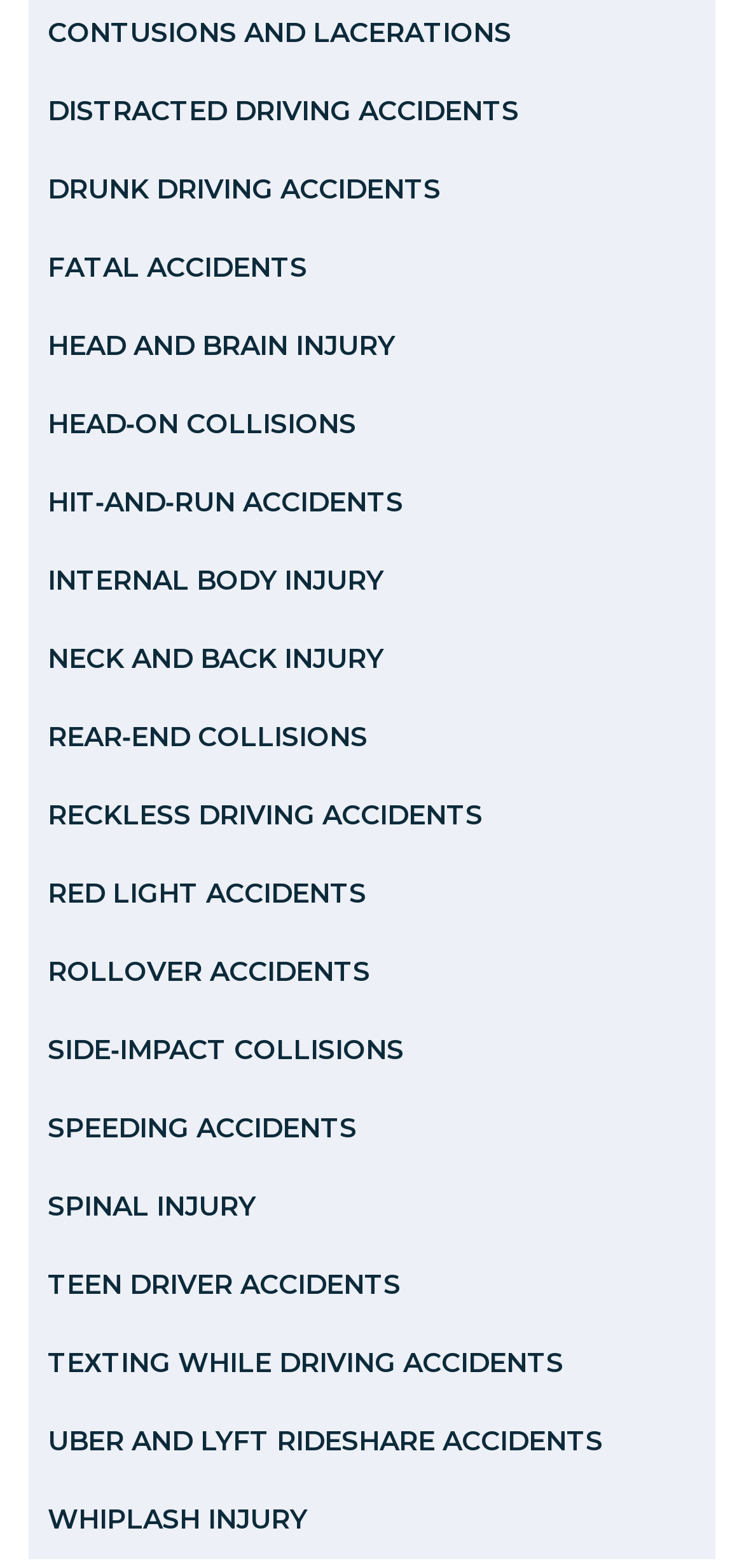Are all the links on this webpage related to car accidents?
Utilize the image to construct a detailed and well-explained answer.

By examining the text of each link on the webpage, I can see that all of them are related to car accidents or injuries, such as distracted driving, drunk driving, head and brain injury, and many others.